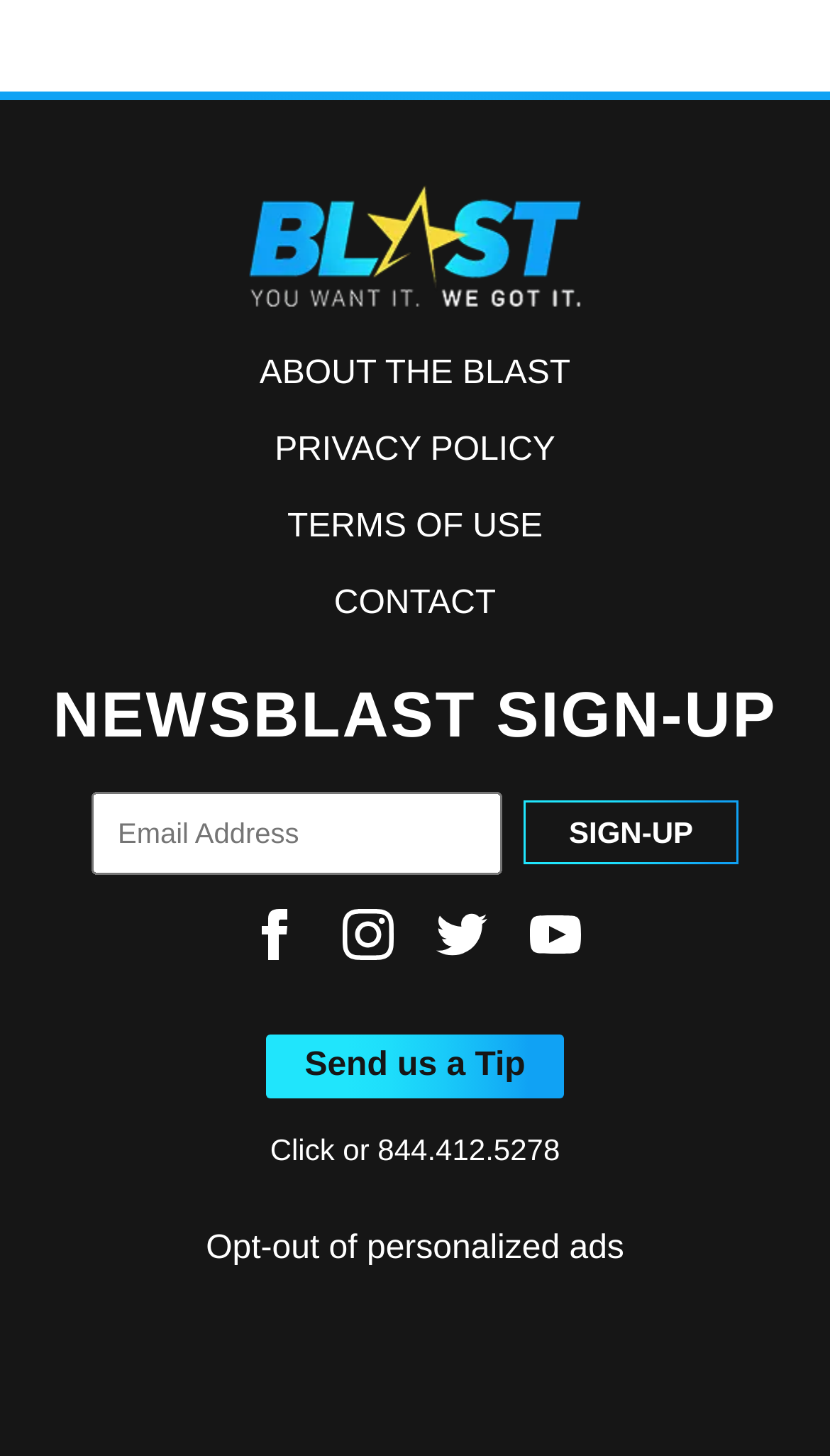What is the name of the section above the social media links?
Provide a fully detailed and comprehensive answer to the question.

The name of the section can be determined by looking at the StaticText element with the text 'NEWSBLAST SIGN-UP', which is located above the social media links and suggests that it is a section for signing up for a newsletter or subscription.